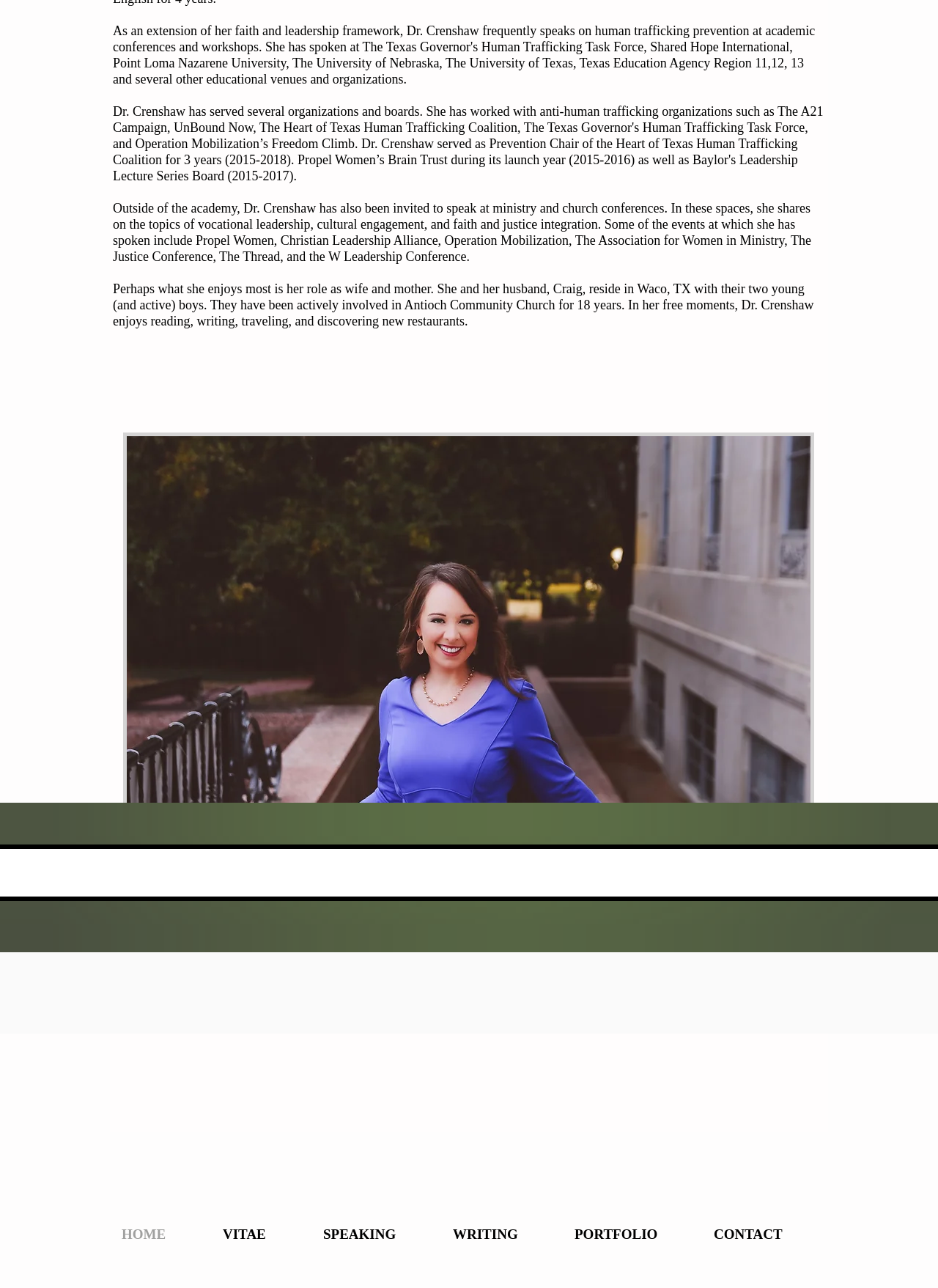Please examine the image and answer the question with a detailed explanation:
What are the social media platforms listed on the webpage?

The social bar at the bottom of the webpage lists Twitter and Instagram as the social media platforms, represented by their respective icons.